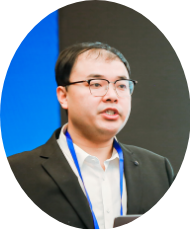From the image, can you give a detailed response to the question below:
What is the topic of Xianbin Huang's presentation?

The caption states that Xianbin Huang is set to present on 'Introduction to High Temperature Resistant Polymers Used in Drilling Fluid for Deep and Ultra-deep Well Drilling', which is a topic addressing significant challenges in oil and gas exploration.